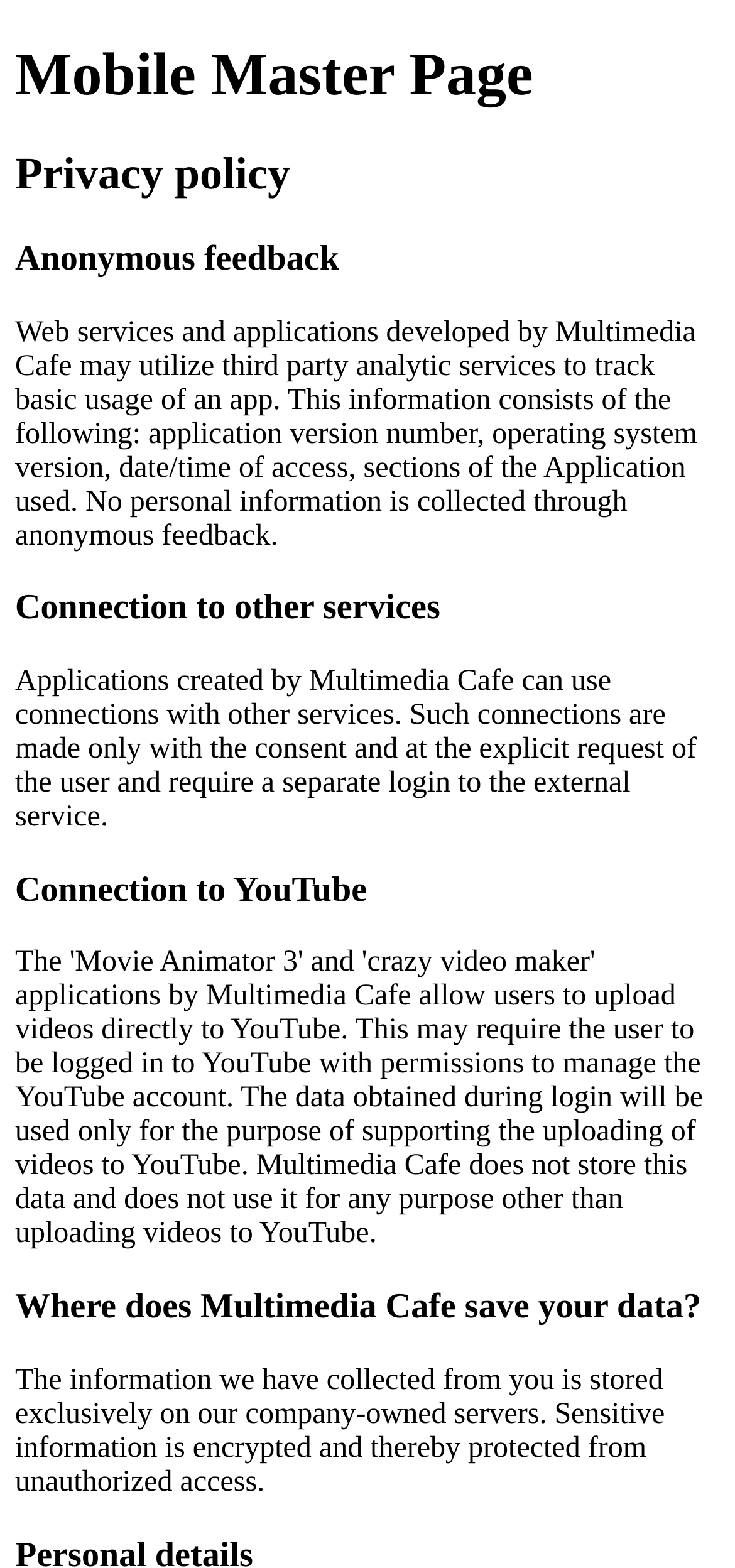Use a single word or phrase to answer the following:
What is the purpose of third-party analytic services?

To track basic usage of an app